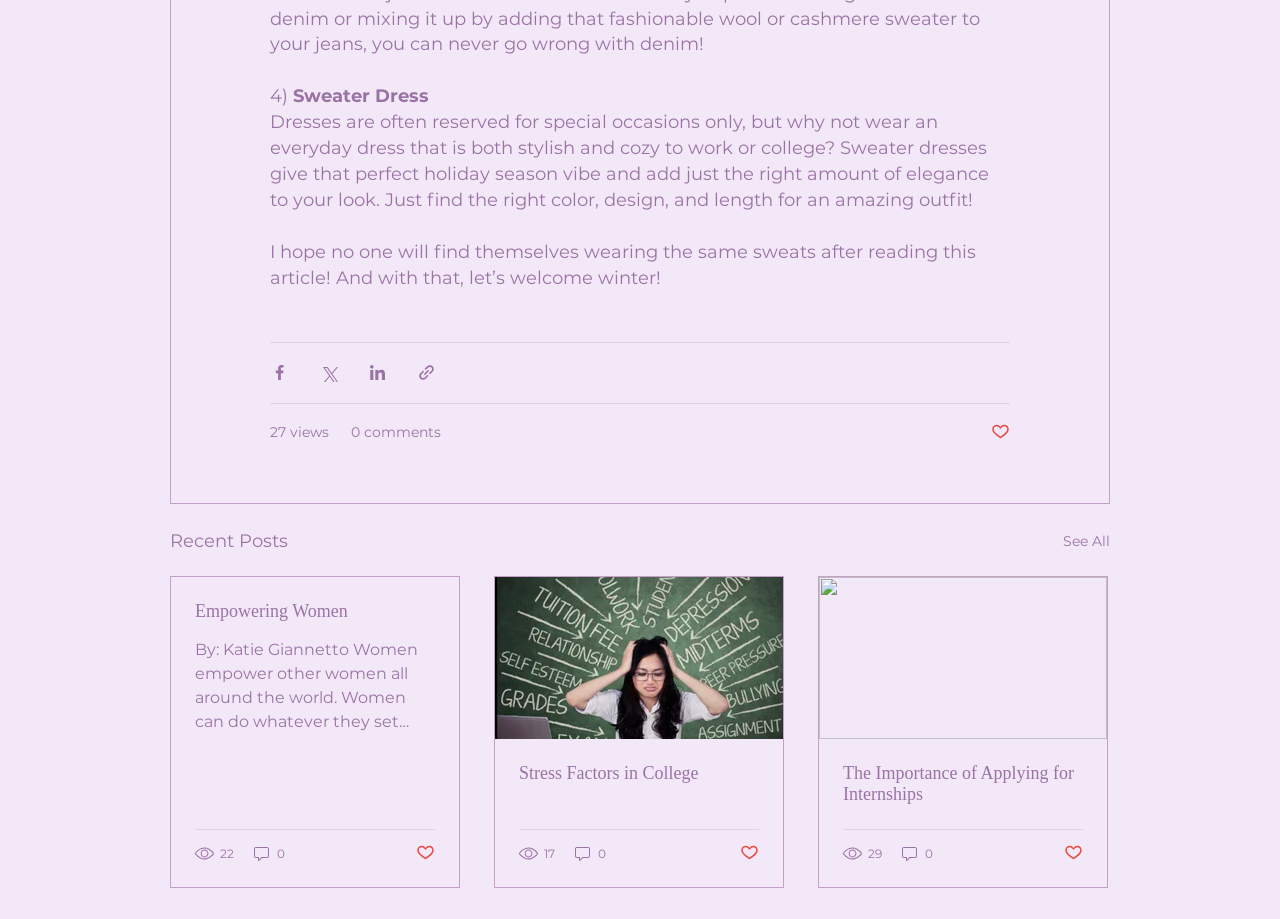How many views does the second article have?
Based on the visual information, provide a detailed and comprehensive answer.

The second article has 22 views, which is indicated by the generic element '22 views' with an image, located below the article title.